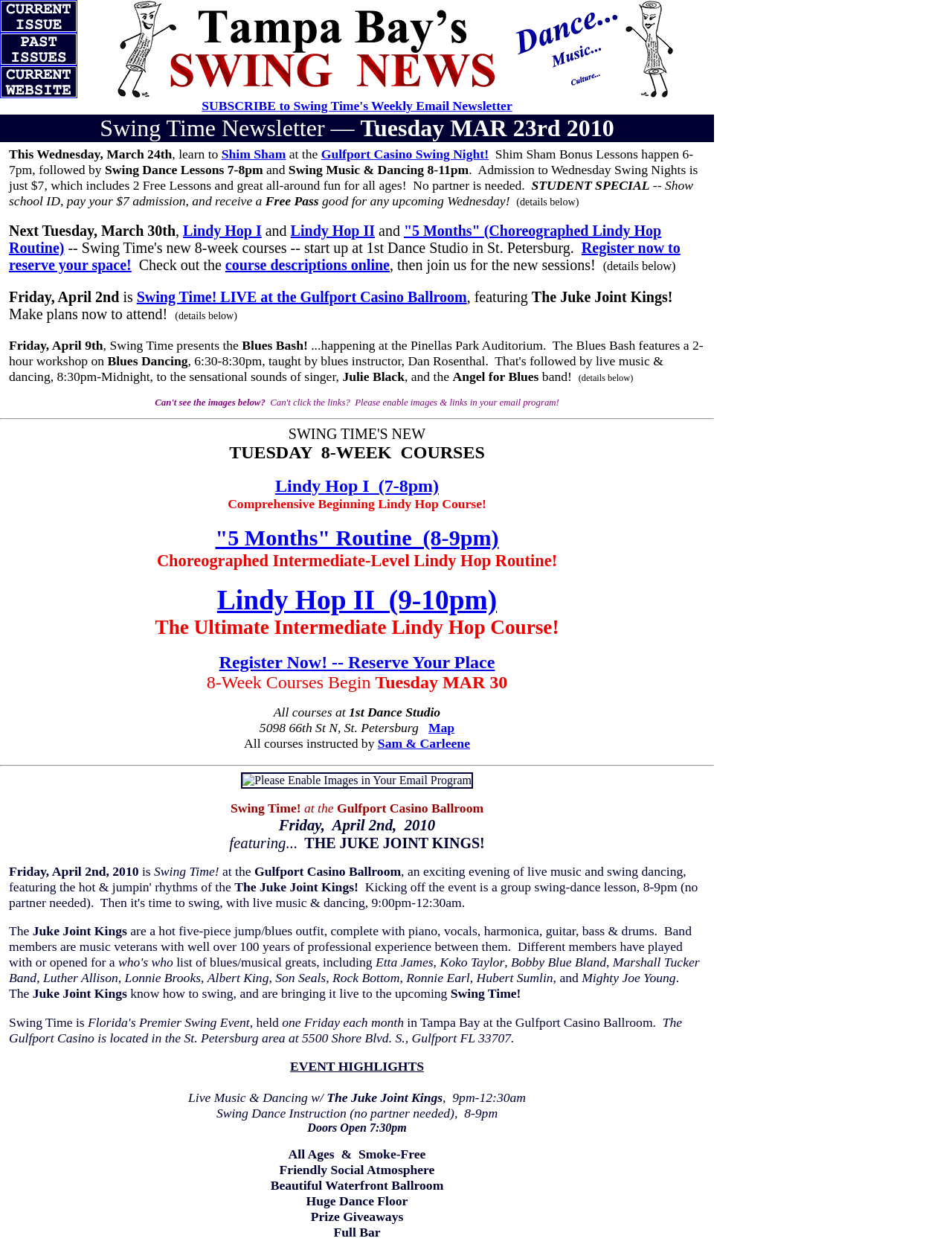Find the bounding box coordinates of the element to click in order to complete this instruction: "Subscribe to Swing Time's Weekly Email Newsletter". The bounding box coordinates must be four float numbers between 0 and 1, denoted as [left, top, right, bottom].

[0.212, 0.079, 0.538, 0.09]